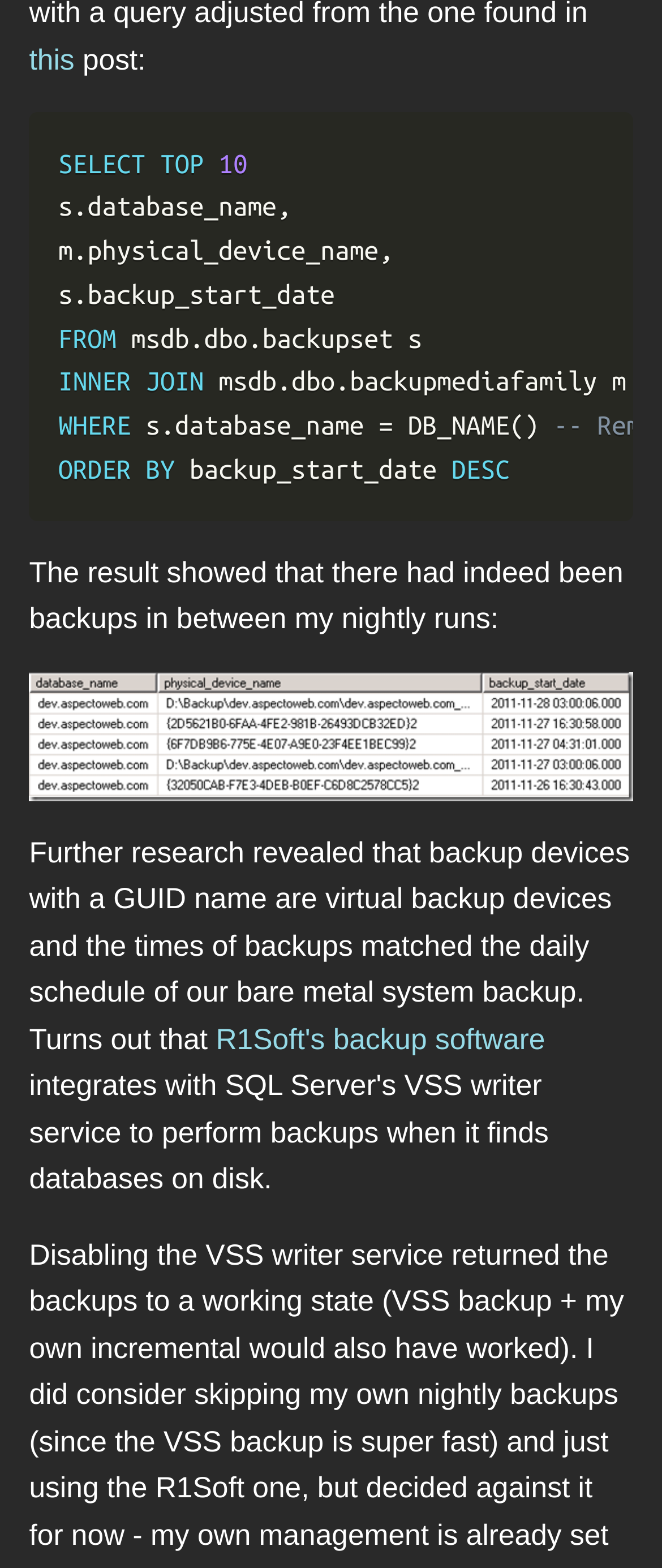What is the purpose of the SQL query?
Analyze the image and provide a thorough answer to the question.

The SQL query is written to find backups in the database, specifically the backup start dates and related information.